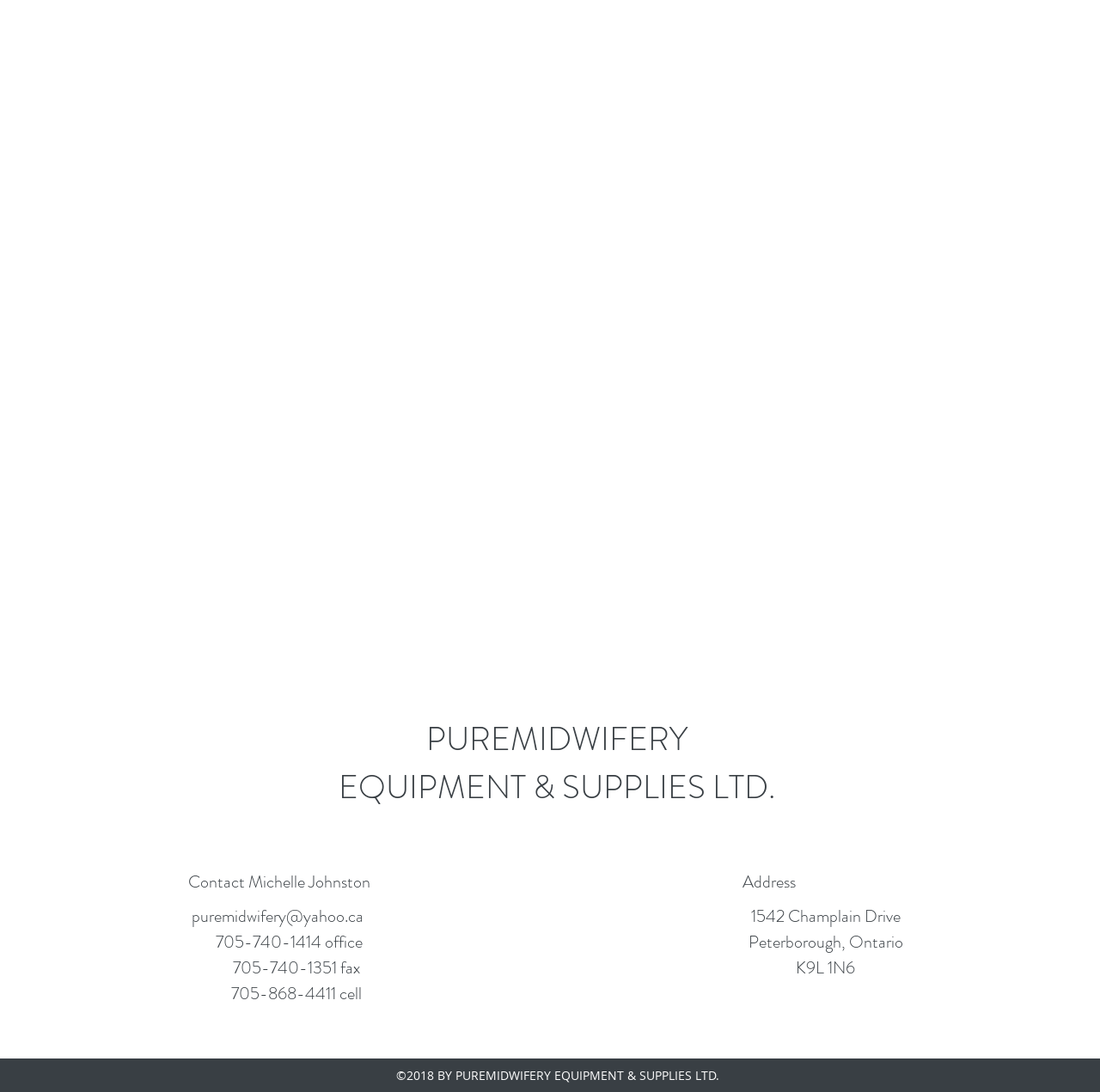For the given element description puremidwifery@yahoo.ca, determine the bounding box coordinates of the UI element. The coordinates should follow the format (top-left x, top-left y, bottom-right x, bottom-right y) and be within the range of 0 to 1.

[0.174, 0.828, 0.33, 0.85]